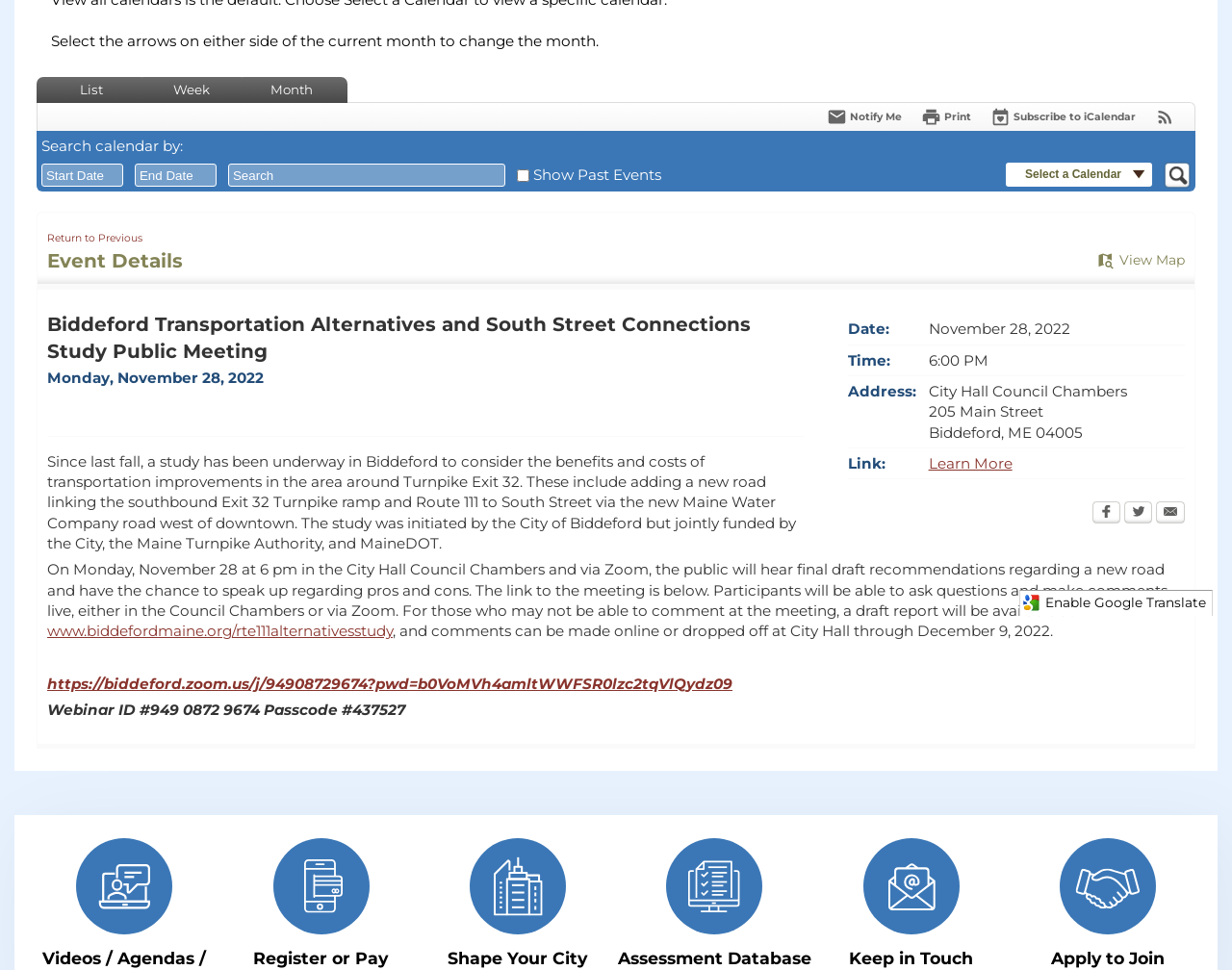Given the element description Producer here, specify the bounding box coordinates of the corresponding UI element in the format (top-left x, top-left y, bottom-right x, bottom-right y). All values must be between 0 and 1.

None